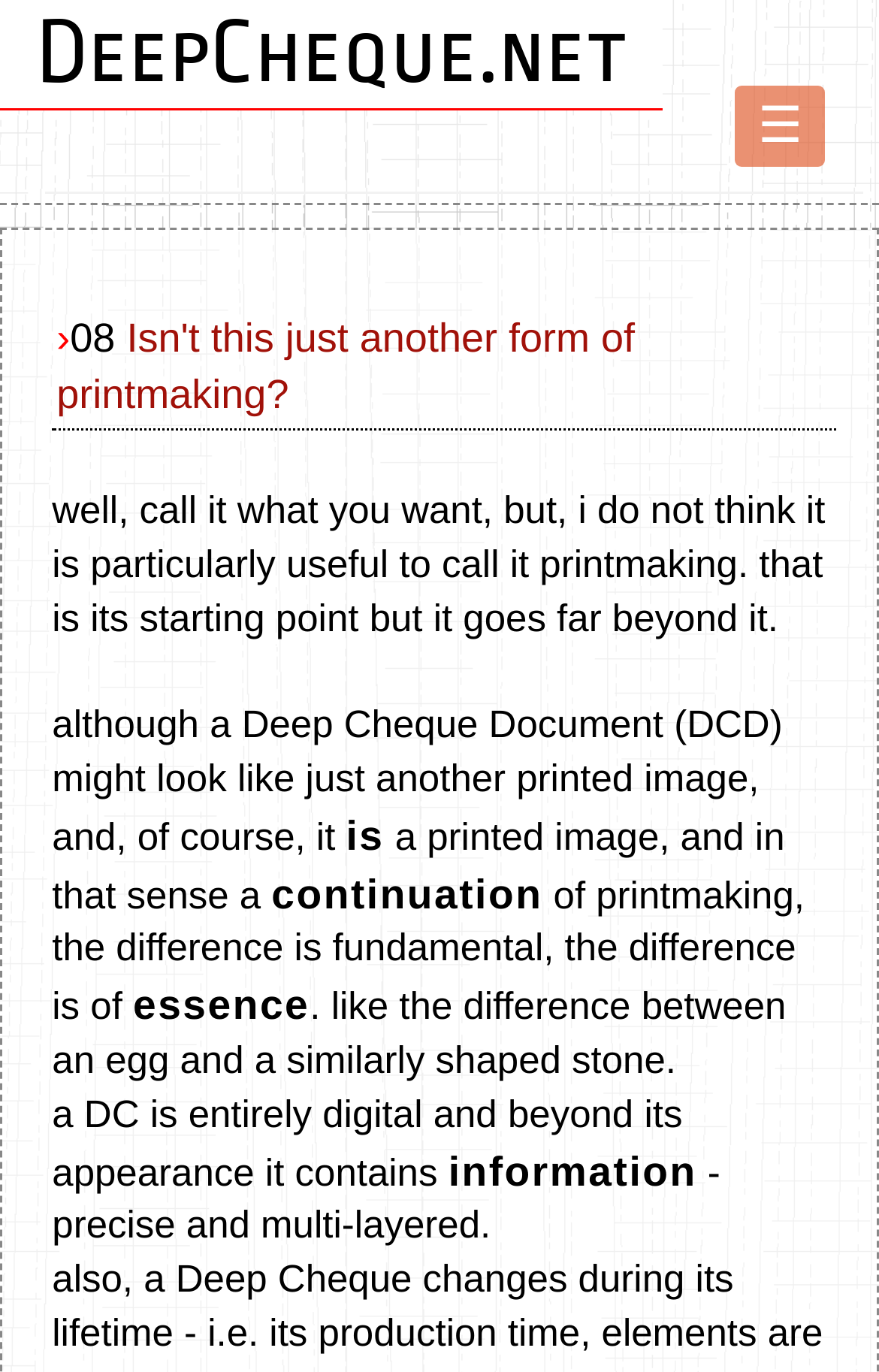Answer with a single word or phrase: 
What is the text on the top-left corner of the webpage?

›